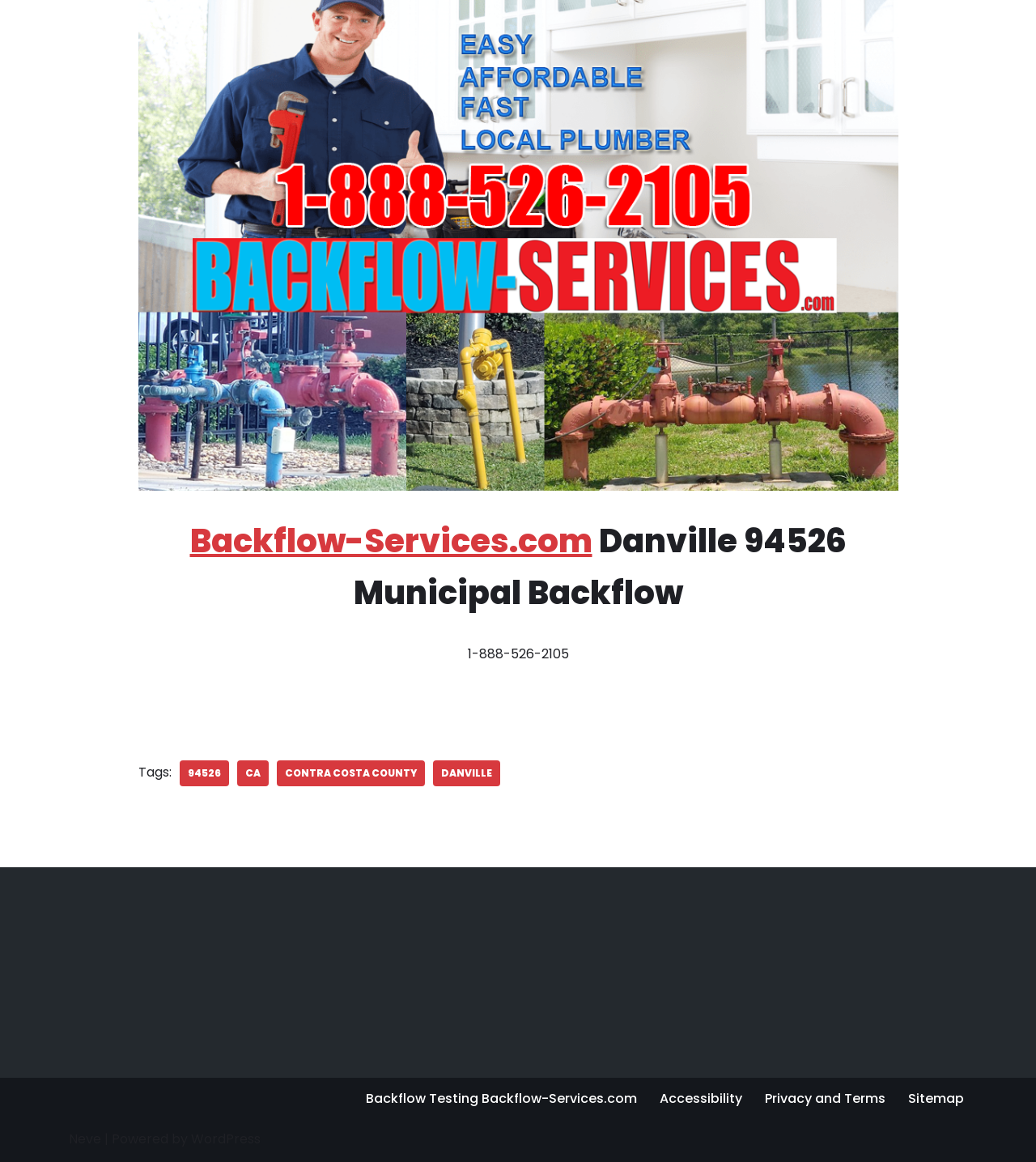Identify the bounding box coordinates of the clickable region required to complete the instruction: "Call the phone number". The coordinates should be given as four float numbers within the range of 0 and 1, i.e., [left, top, right, bottom].

[0.451, 0.555, 0.549, 0.571]